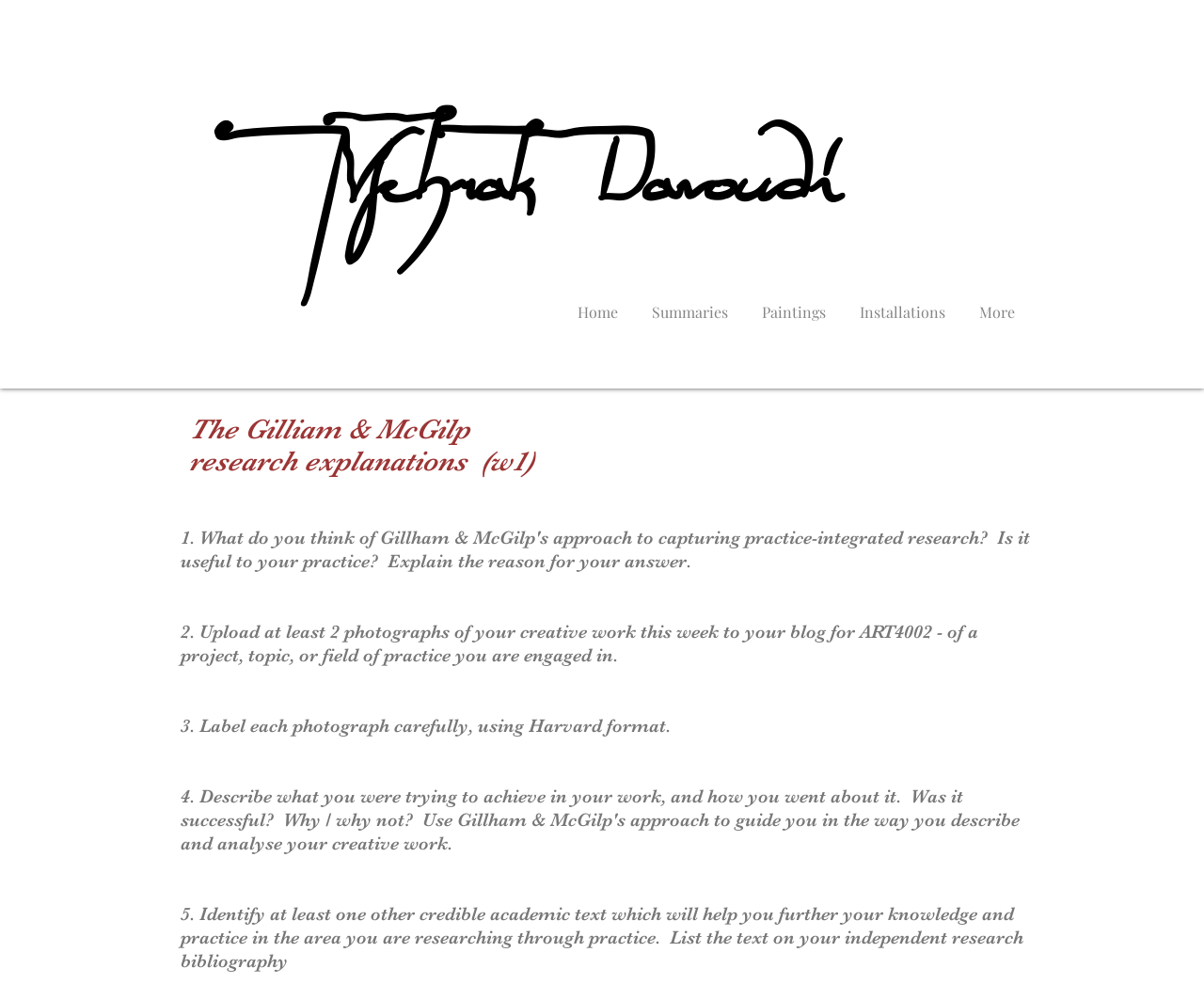How many navigation links are available under 'Site'?
Please give a detailed and elaborate answer to the question.

The navigation links under 'Site' can be found in the navigation element with the text 'Site', which contains 5 links: 'Home', 'Summaries', 'Paintings', 'Installations', and 'More'.